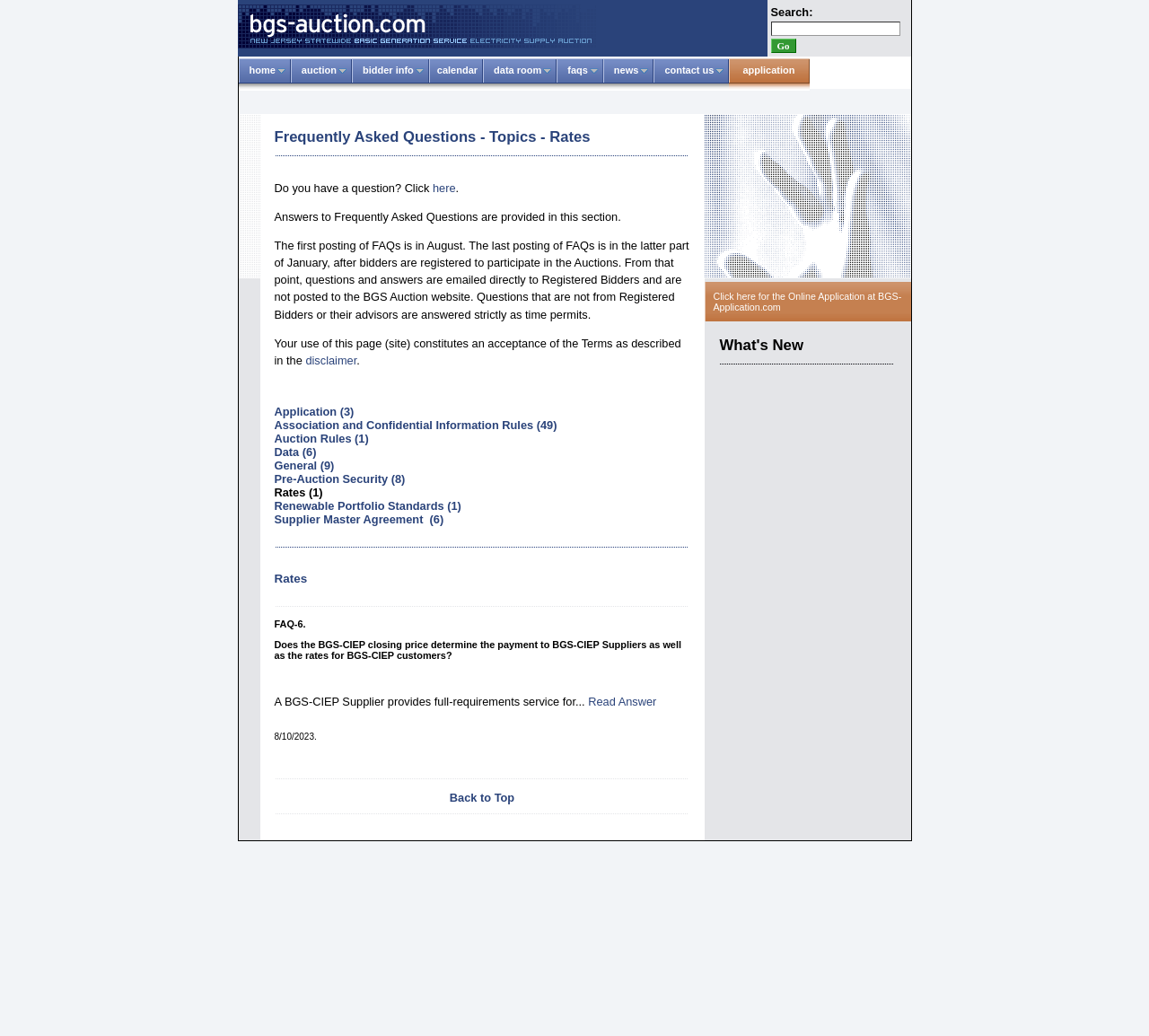Can you show the bounding box coordinates of the region to click on to complete the task described in the instruction: "Search for something"?

[0.668, 0.0, 0.793, 0.055]